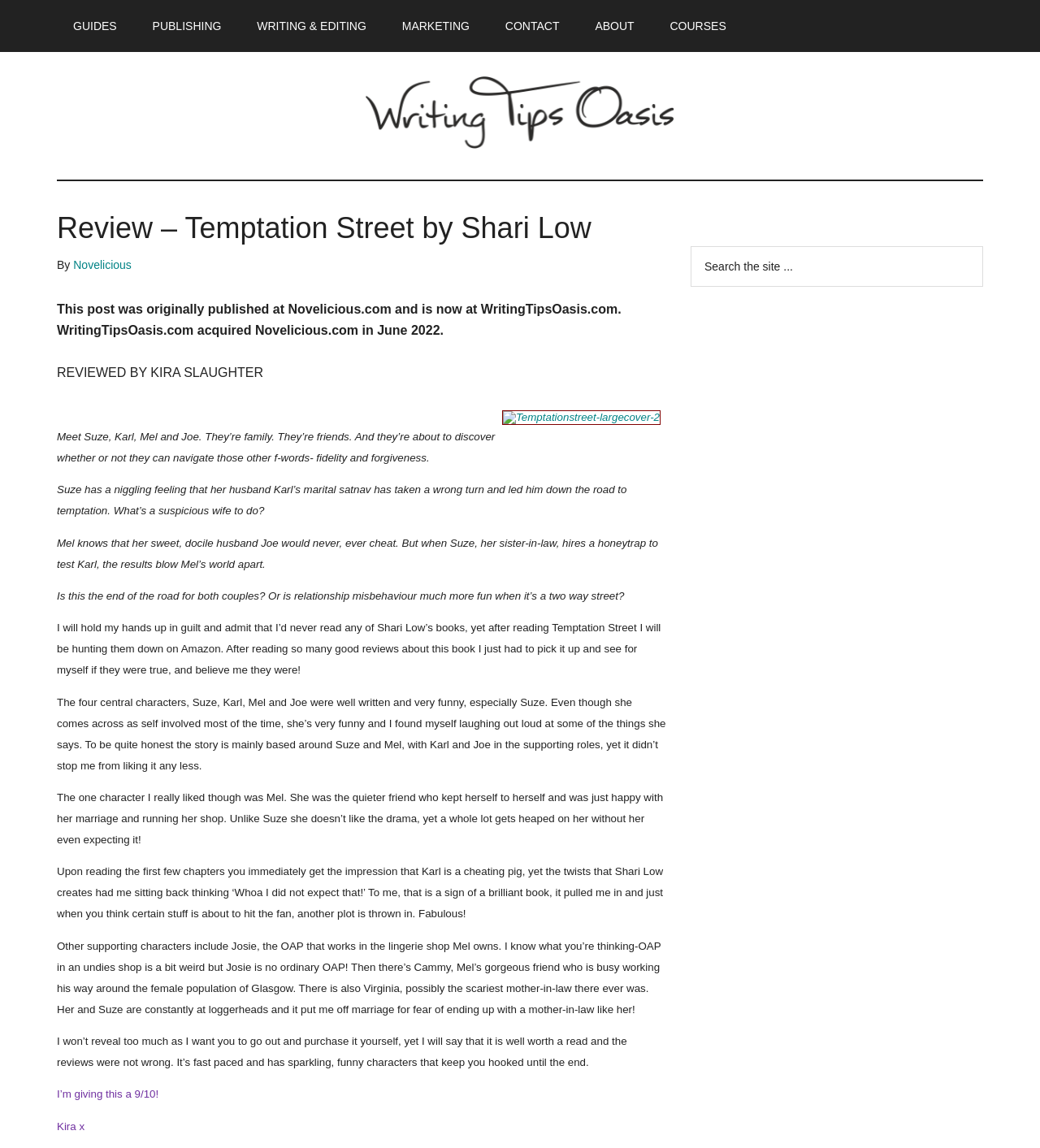Can you extract the headline from the webpage for me?

Review – Temptation Street by Shari Low